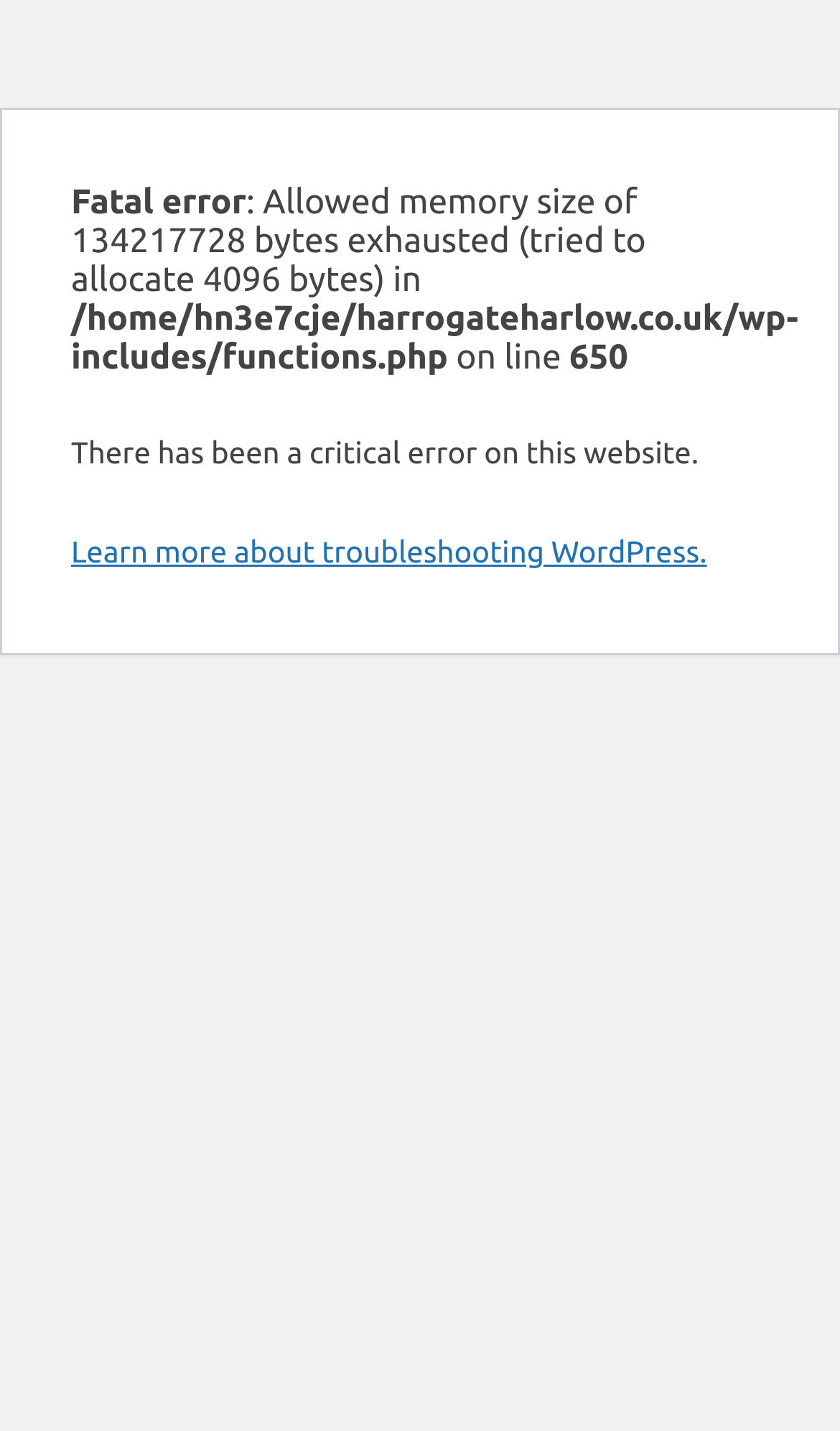Articulate a complete and detailed caption of the webpage elements.

The webpage appears to be an error page, with a critical error message displayed prominently. At the top of the page, there is a title "Investing in the NHS – Harrogate Harlow". Below the title, there is an error message that spans across the page, stating "Fatal error: Allowed memory size of 134217728 bytes exhausted (tried to allocate 4096 bytes) in /home/hn3e7cje/harrogateharlow.co.uk/wp-includes/functions.php on line 650". This error message is divided into four separate text elements, but they are positioned closely together to form a single block of text.

Below the error message, there is a secondary error message that reads "There has been a critical error on this website." This message is positioned near the top of the page, but slightly below the main error message. 

To the right of the secondary error message, there is a link that says "Learn more about troubleshooting WordPress." This link is positioned near the top of the page, and is likely intended to provide the user with a resource to help resolve the error.